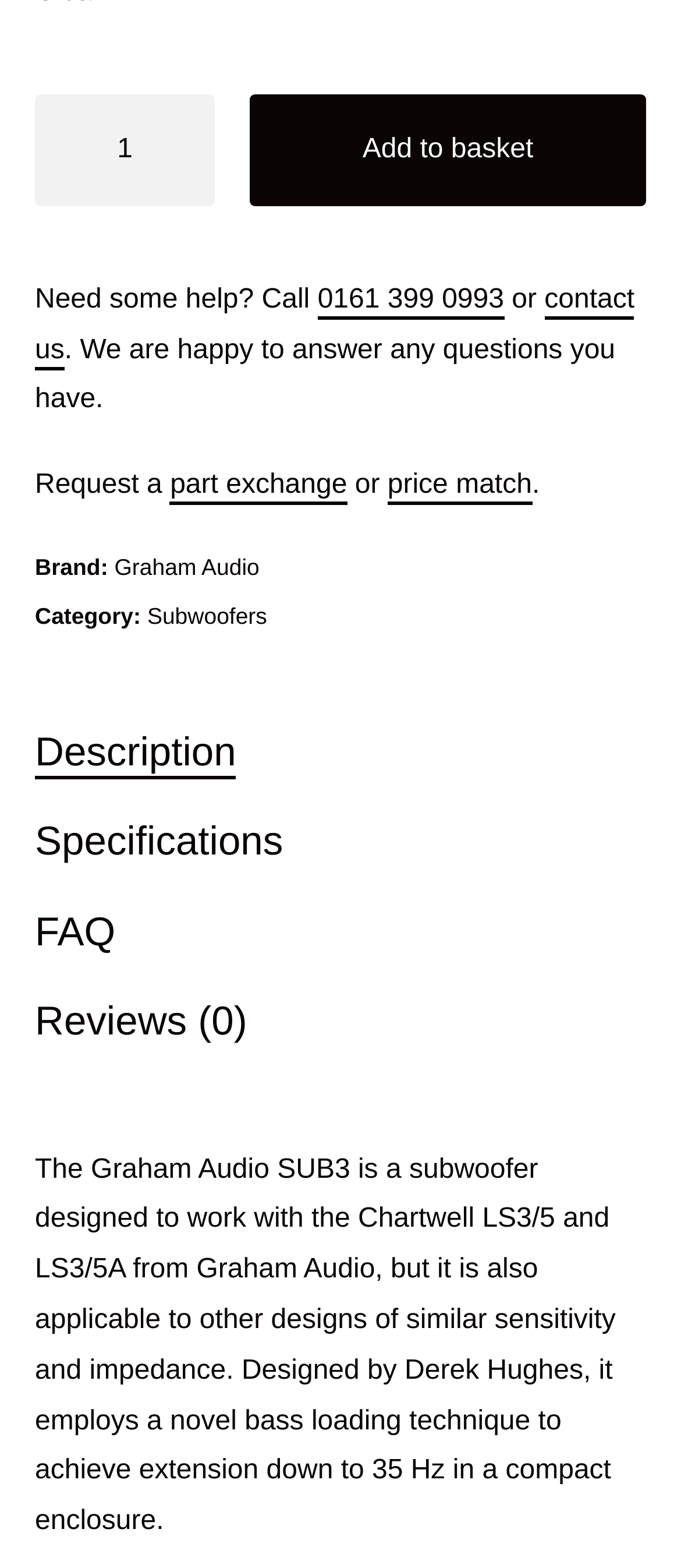How many reviews are there for this product?
Using the information from the image, answer the question thoroughly.

The number of reviews for this product can be found in the tab element 'Reviews (0)', which indicates that there are currently 0 reviews.